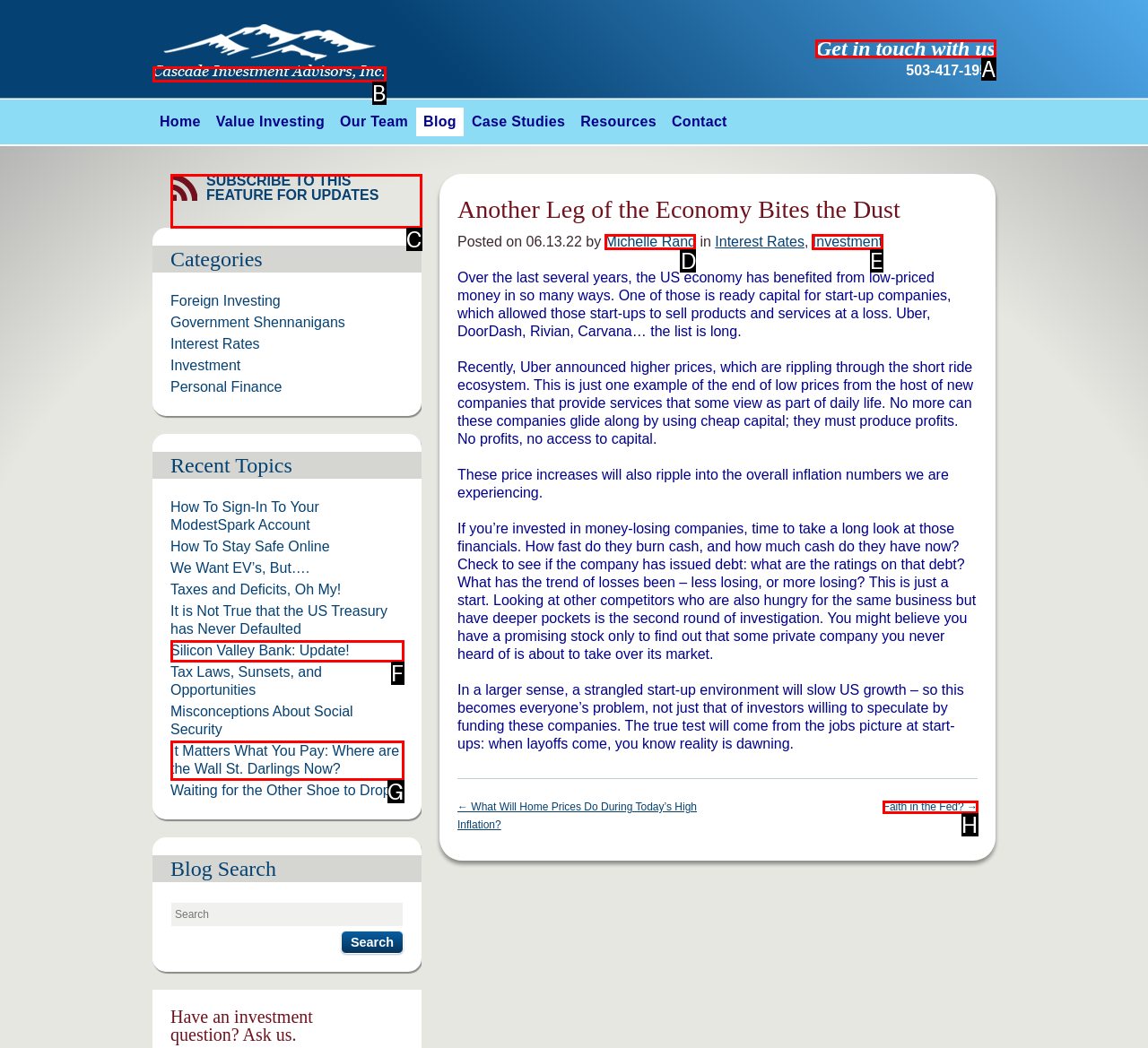Choose the letter that best represents the description: Silicon Valley Bank: Update!. Provide the letter as your response.

F